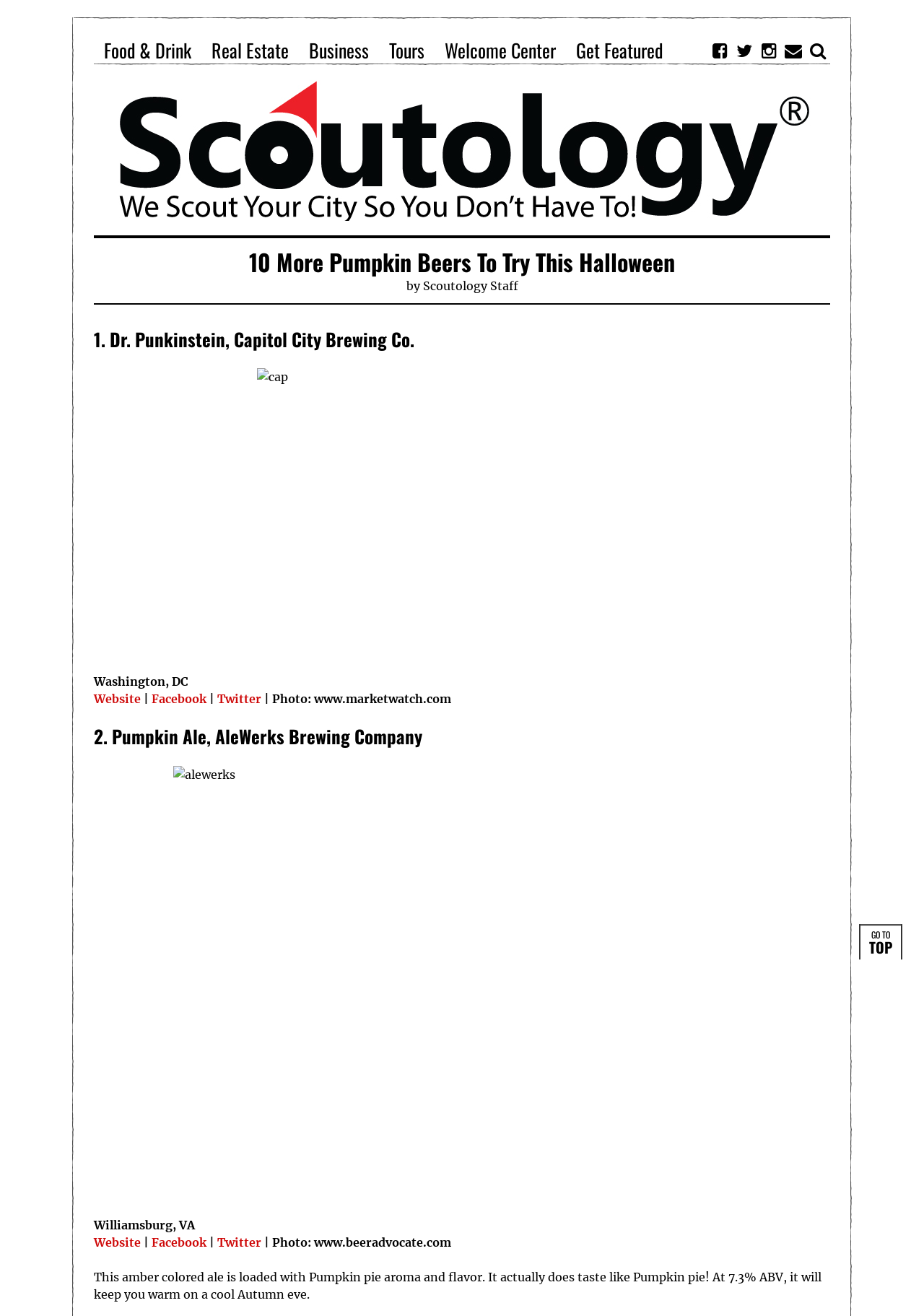How many social media links are there for the first pumpkin beer?
Please respond to the question thoroughly and include all relevant details.

I looked at the links under the first pumpkin beer, which are 'Website', 'Facebook', and 'Twitter', so there are 3 social media links in total.